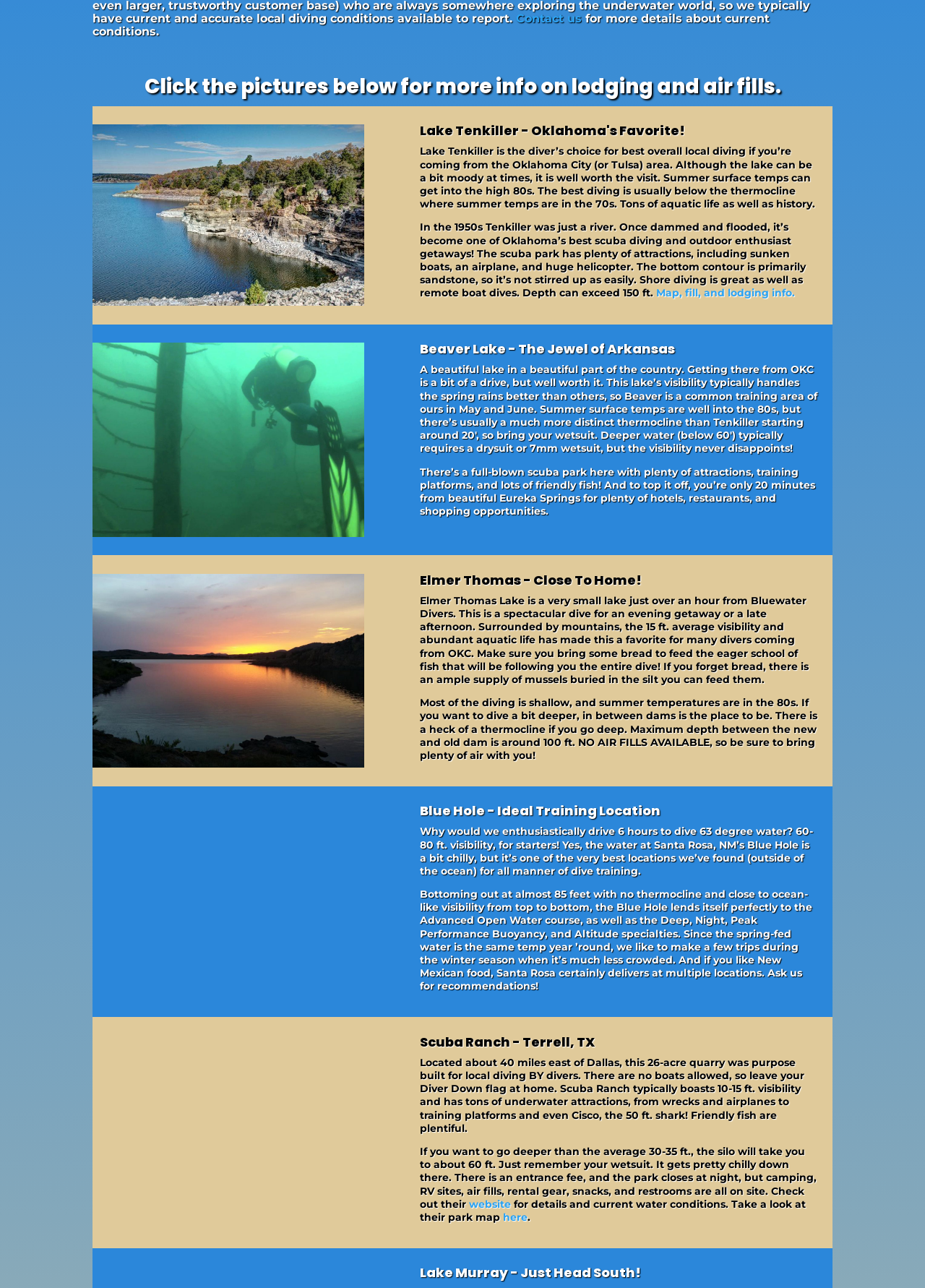Please find the bounding box for the UI component described as follows: "here".

[0.544, 0.94, 0.57, 0.95]